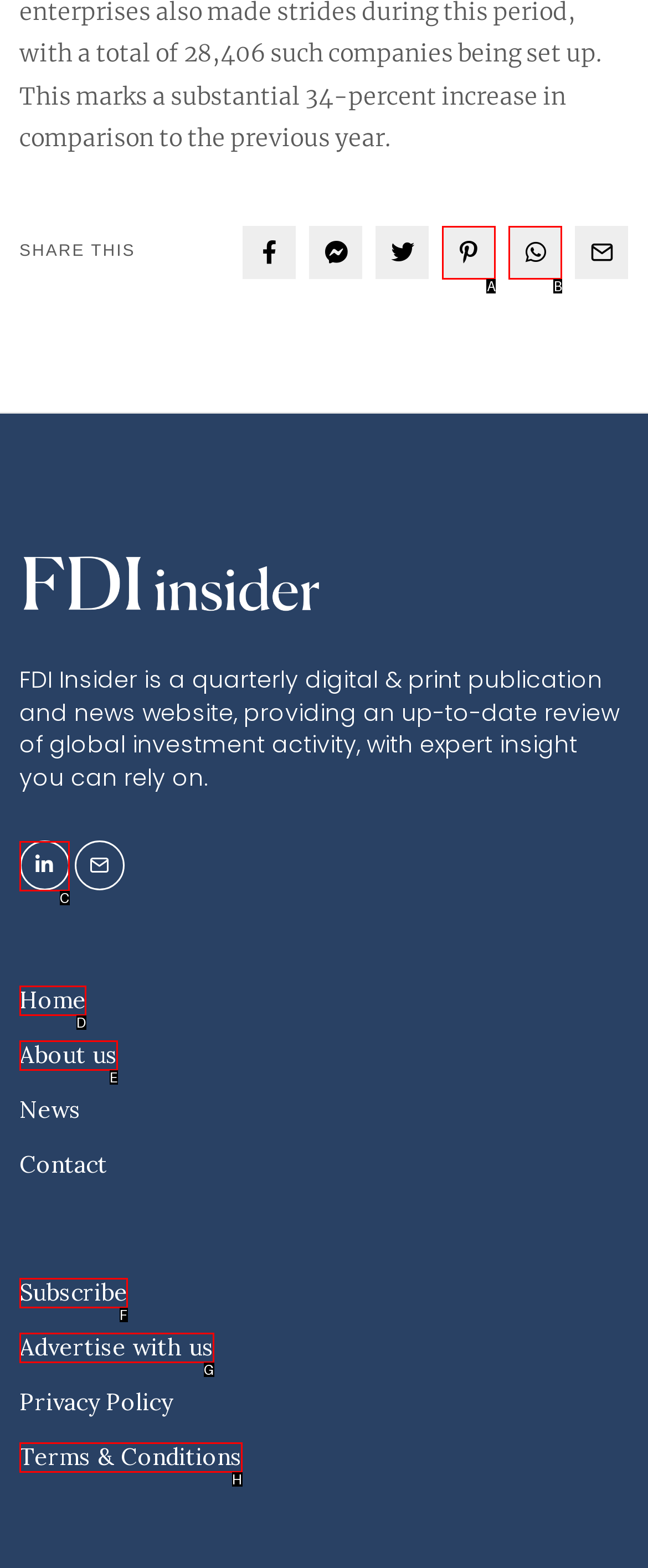Tell me which one HTML element best matches the description: Terms & Conditions
Answer with the option's letter from the given choices directly.

H